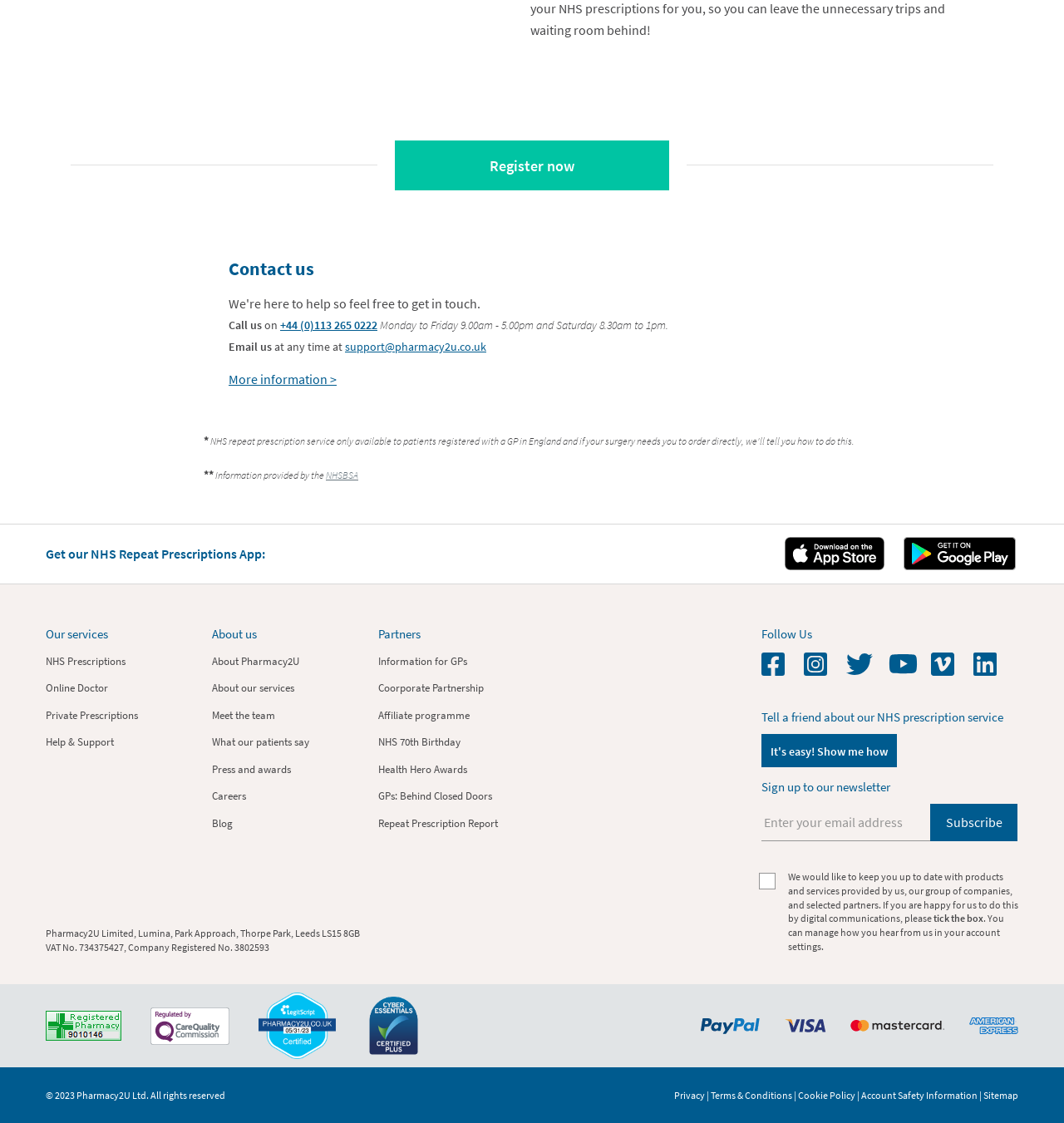Could you highlight the region that needs to be clicked to execute the instruction: "Call the phone number"?

[0.263, 0.283, 0.355, 0.296]